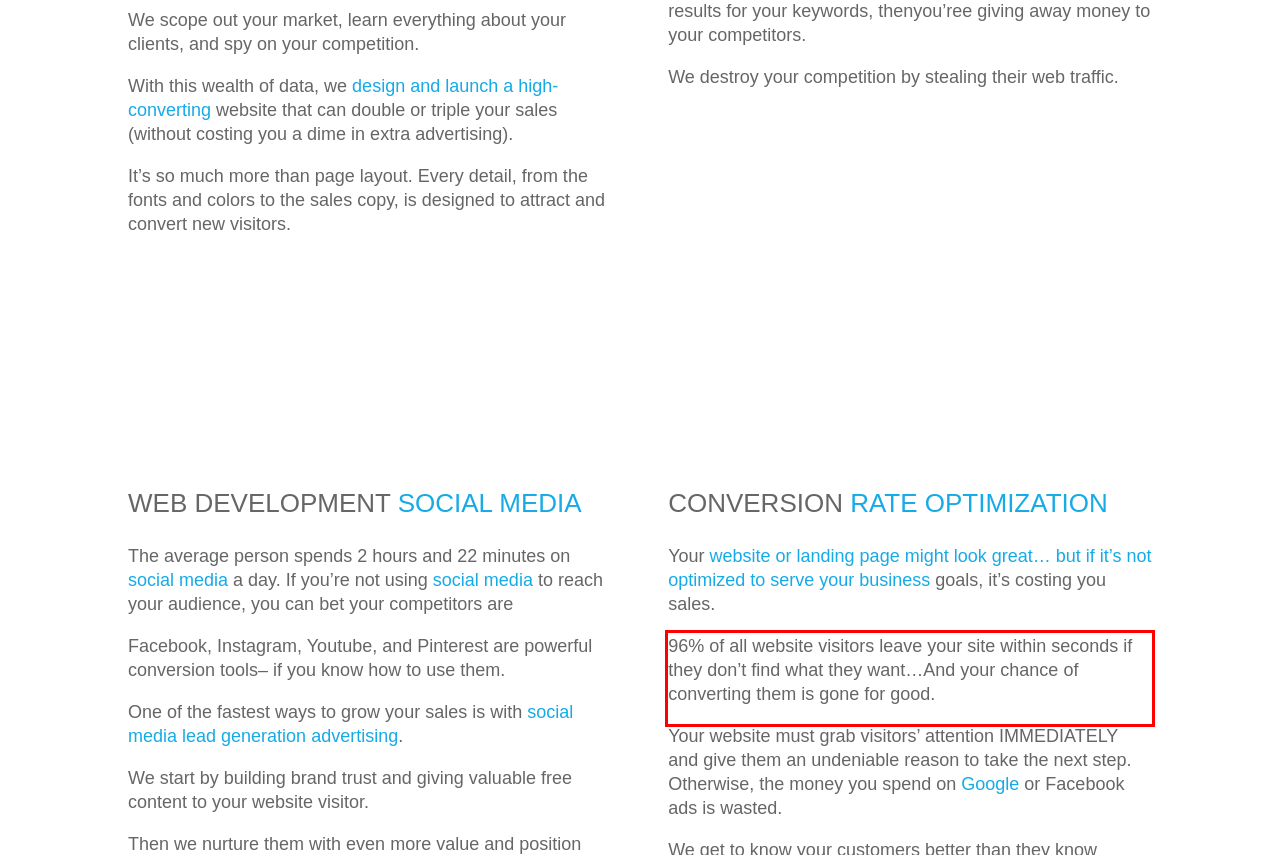Please perform OCR on the text content within the red bounding box that is highlighted in the provided webpage screenshot.

96% of all website visitors leave your site within seconds if they don’t find what they want…And your chance of converting them is gone for good.